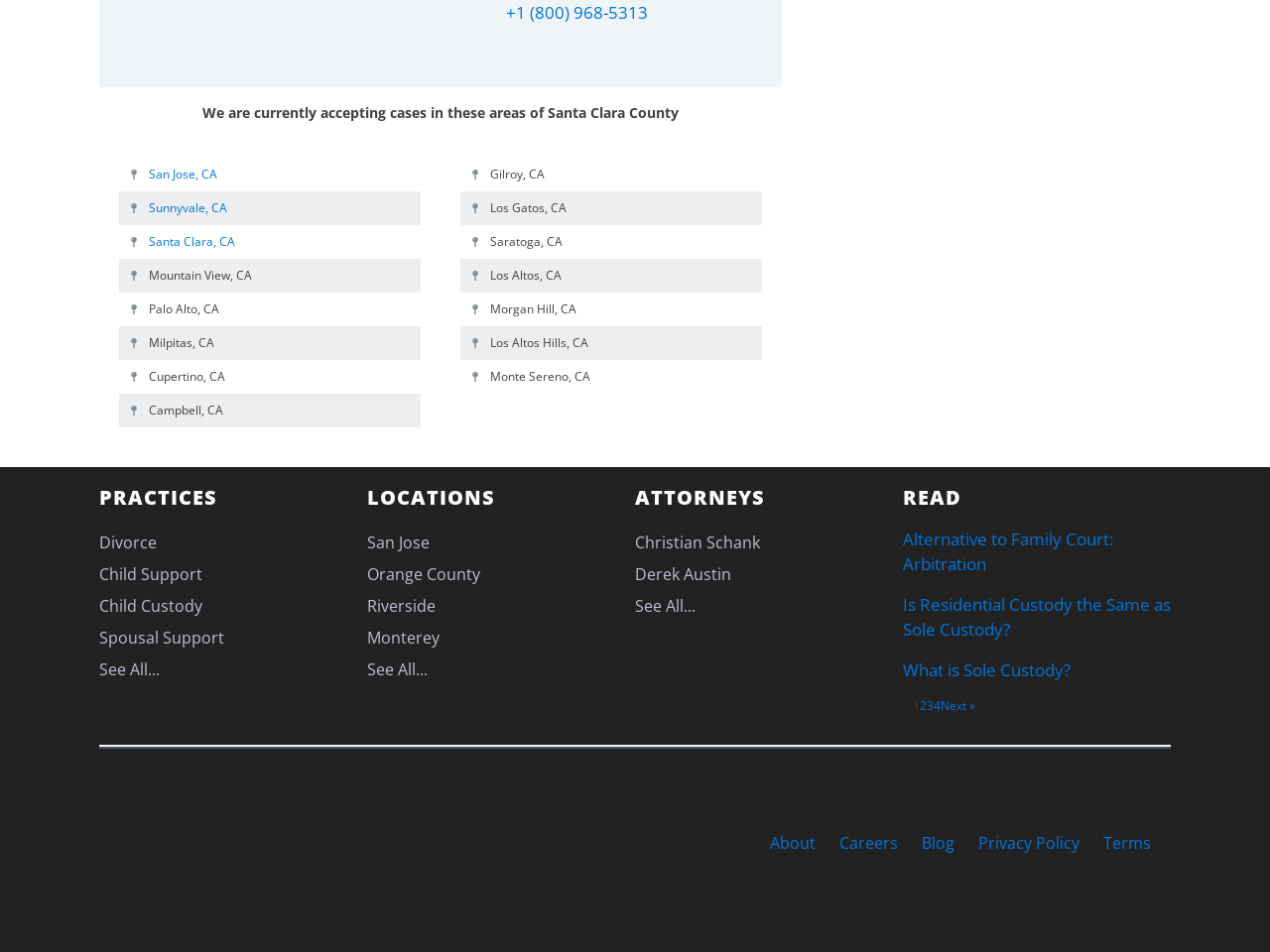Locate the bounding box coordinates of the clickable area to execute the instruction: "View San Jose location". Provide the coordinates as four float numbers between 0 and 1, represented as [left, top, right, bottom].

[0.117, 0.173, 0.171, 0.192]